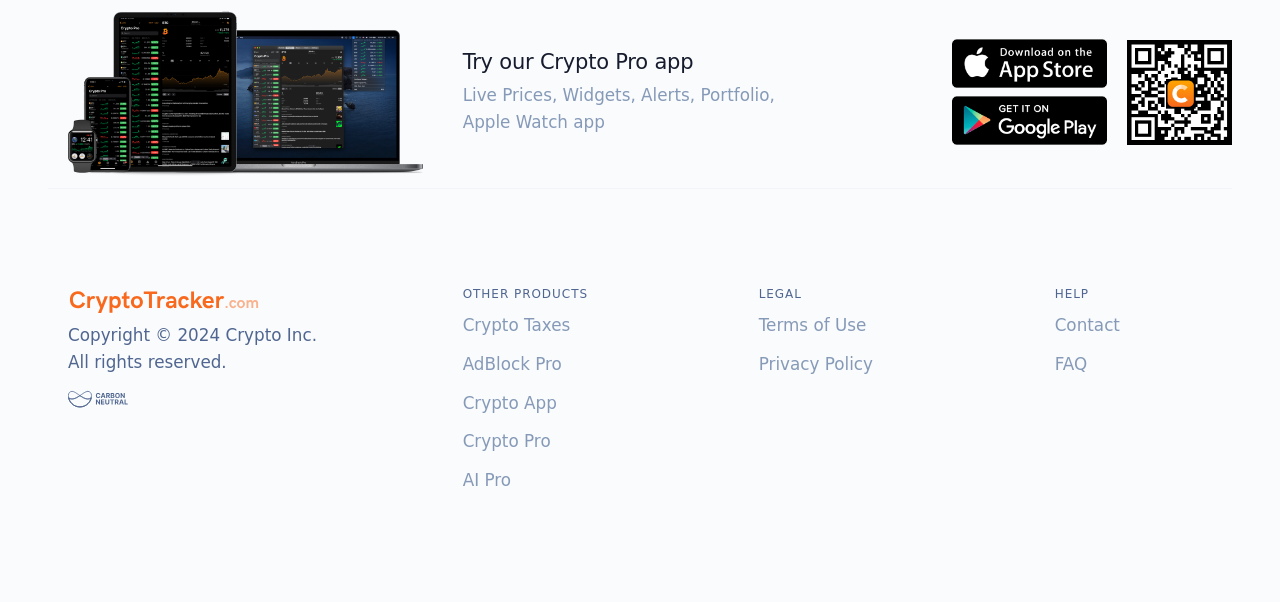What is the company name behind this website?
Based on the content of the image, thoroughly explain and answer the question.

The StaticText 'Copyright © 2024 Crypto Inc.' indicates that the company name behind this website is Crypto Inc.